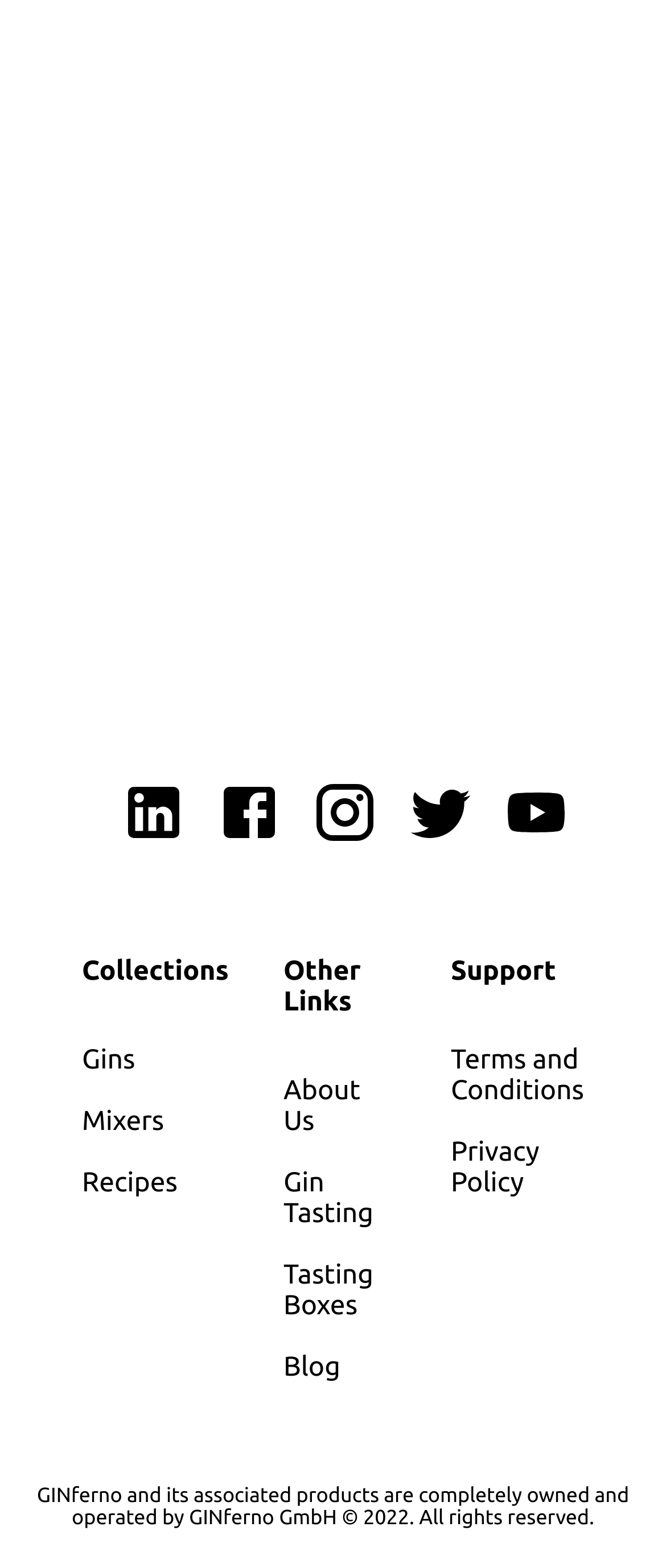How many images are there on the webpage?
Refer to the screenshot and answer in one word or phrase.

4